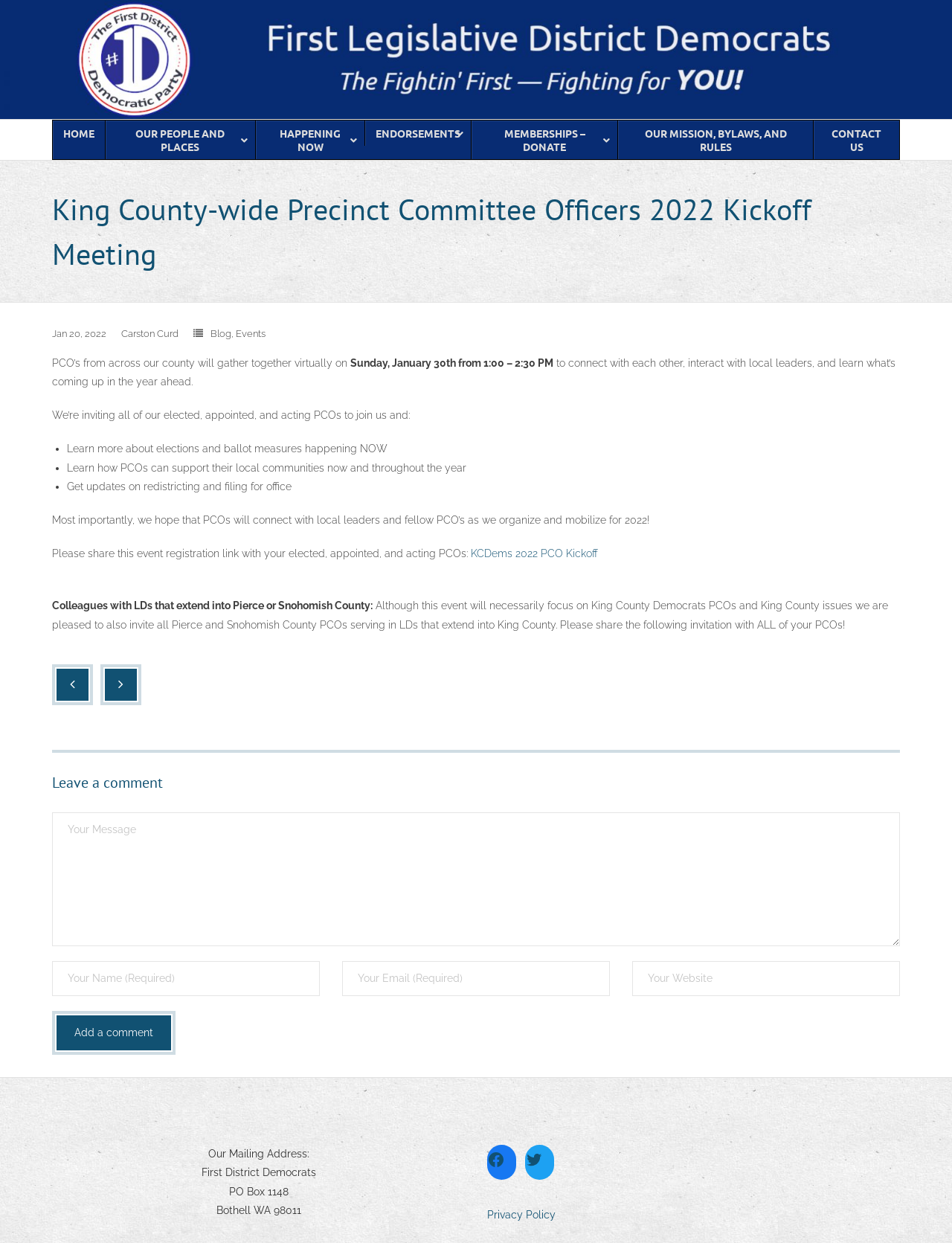Give a succinct answer to this question in a single word or phrase: 
How can PCOs register for the Kickoff Meeting?

Through the event registration link